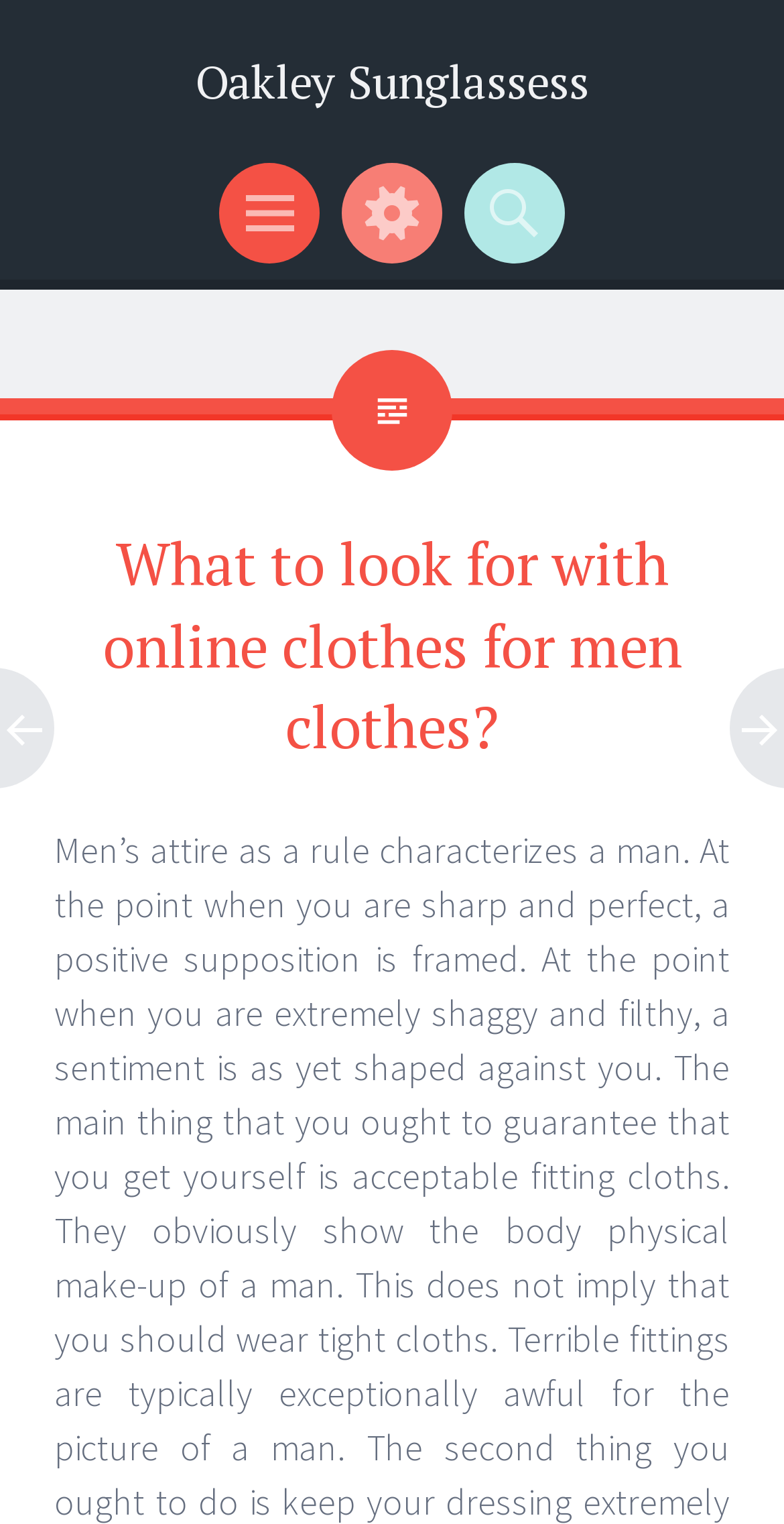Please use the details from the image to answer the following question comprehensively:
What is the purpose of the 'Search' element?

The 'Search' element is likely a search bar that allows users to search for specific content within the website. Its purpose is to facilitate users in finding what they are looking for on the website.